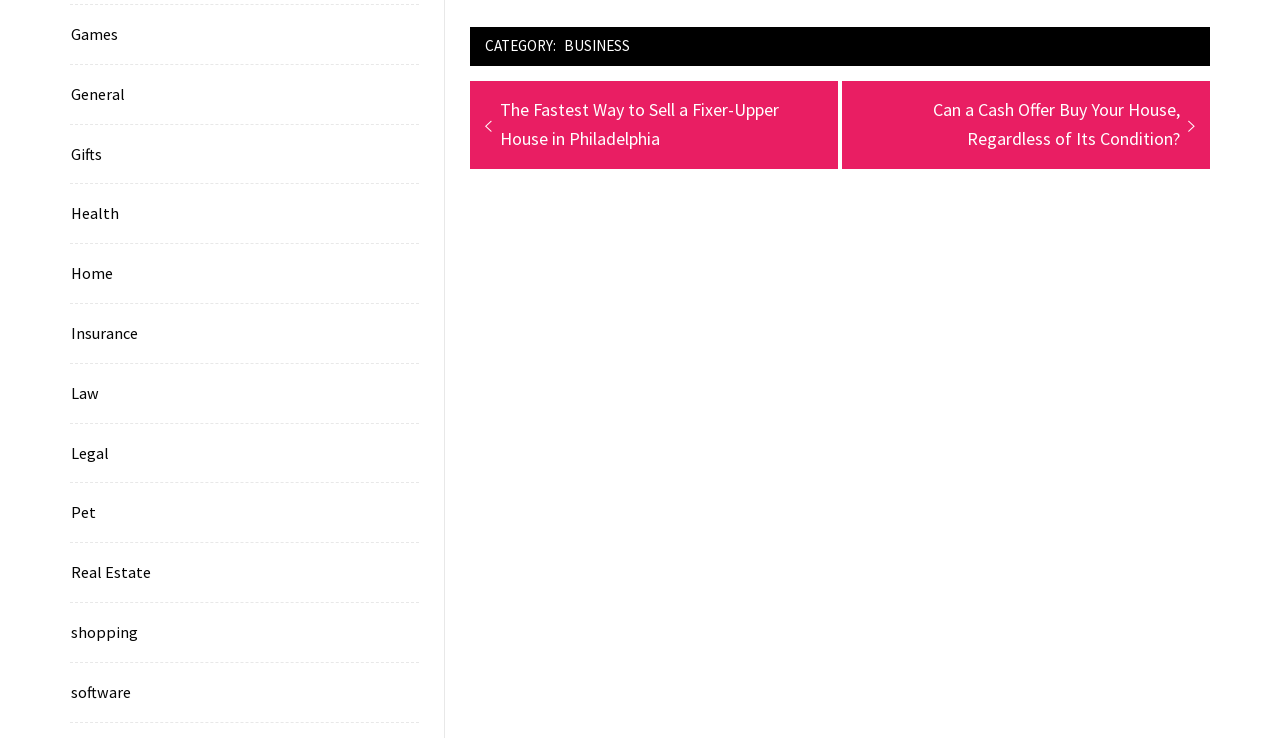Can you give a comprehensive explanation to the question given the content of the image?
How many categories are listed on the webpage?

I counted the number of links in the footer section of the webpage, which represent different categories. I found 14 links, ranging from '- Games' to '- software', which suggests that there are 14 categories listed on the webpage.